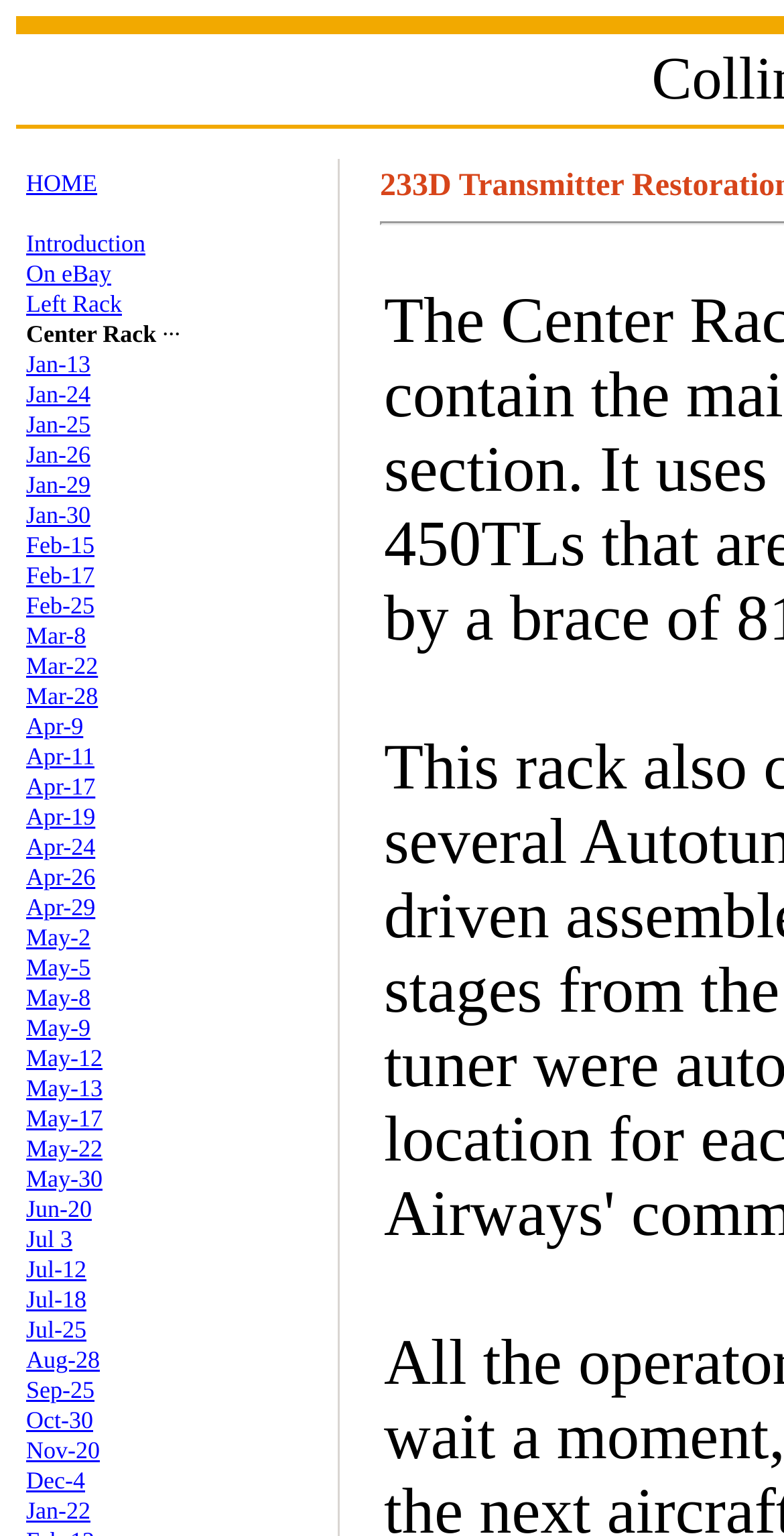Summarize the webpage comprehensively, mentioning all visible components.

The webpage is about a 233D Transmitter, with a navigation menu at the top left corner, consisting of five links: "HOME", "Introduction", "On eBay", and "Left Rack", followed by a static text "Center Rack" and an ellipsis. Below the navigation menu, there is a long list of 43 links, each representing a date, ranging from "Jan-13" to "Dec-4", and then "Jan-22". These links are aligned vertically, taking up most of the webpage's vertical space. The links are densely packed, with minimal spacing between them.